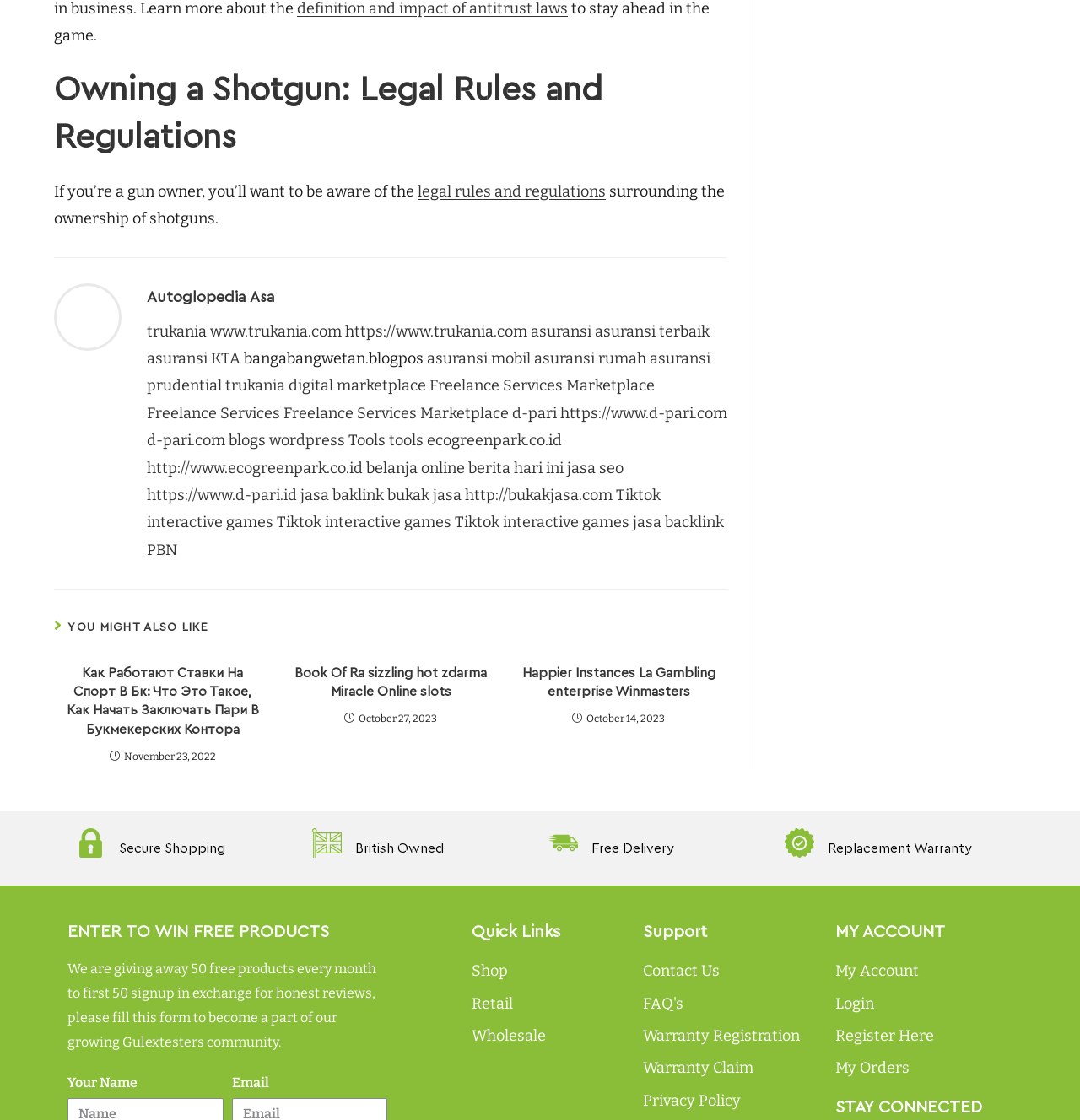What is the purpose of the 'ENTER TO WIN FREE PRODUCTS' section?
Answer the question with a single word or phrase by looking at the picture.

Give away free products